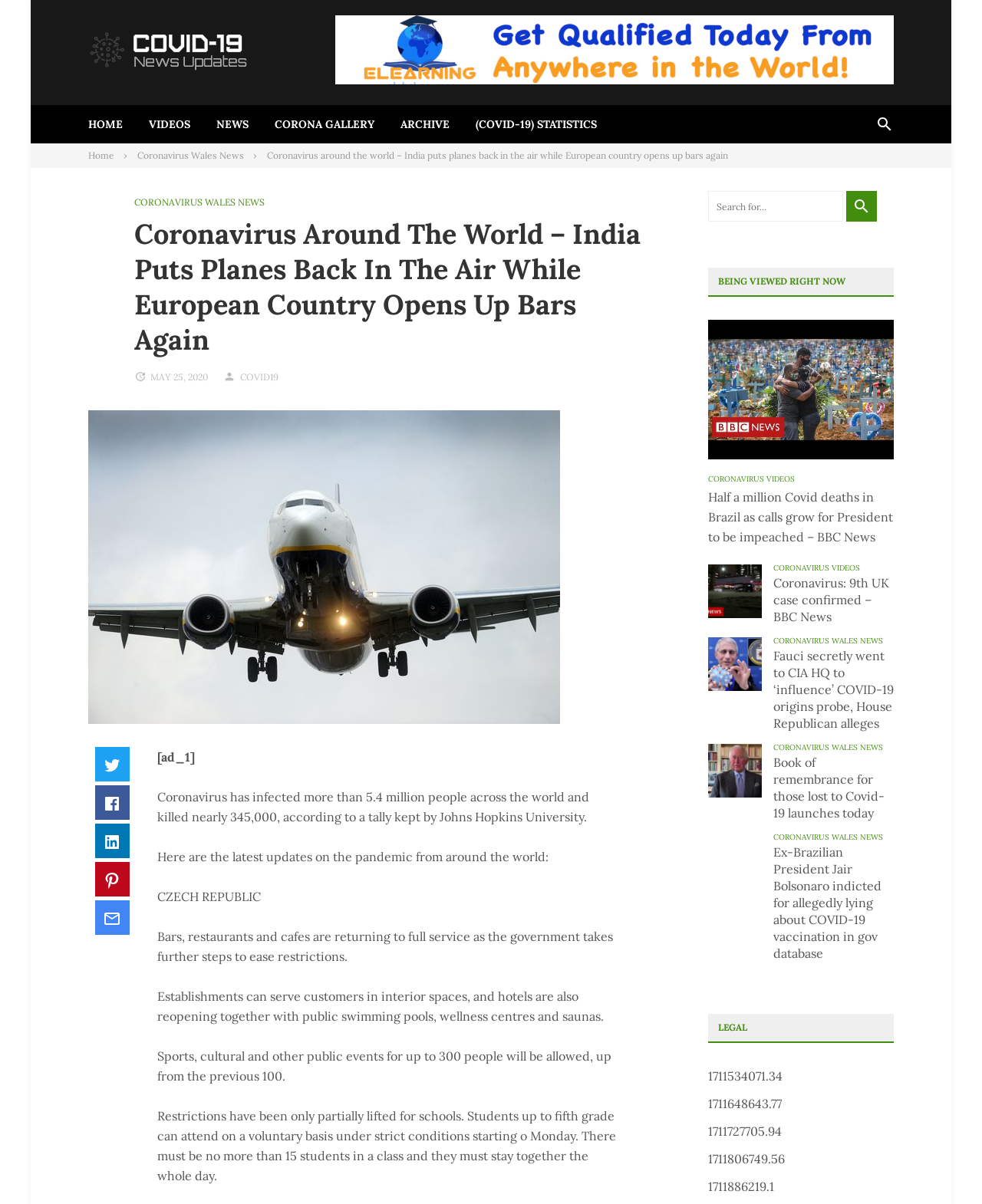Create a full and detailed caption for the entire webpage.

This webpage is about COVID-19 news and information. At the top, there is a header section with a logo and a navigation menu consisting of links to "HOME", "VIDEOS", "NEWS", "CORONA GALLERY", "ARCHIVE", and "(COVID-19) STATISTICS". Below the header, there is a breadcrumbs section showing the current page's location in the website's hierarchy.

The main content of the page is divided into two columns. The left column contains a heading that reads "Coronavirus Around The World – India Puts Planes Back In The Air While European Country Opens Up Bars Again" and a brief summary of the article. Below the summary, there are social media links to Twitter, Facebook, LinkedIn, Pinterest, and Email.

The right column contains a search box and a section titled "BEING VIEWED RIGHT NOW" that displays a list of popular news articles related to COVID-19. Each article is represented by a link with a brief title and an accompanying image. The articles are arranged in a vertical list, with the most popular ones at the top.

At the bottom of the page, there is a "Back to top" link that allows users to quickly navigate back to the top of the page.